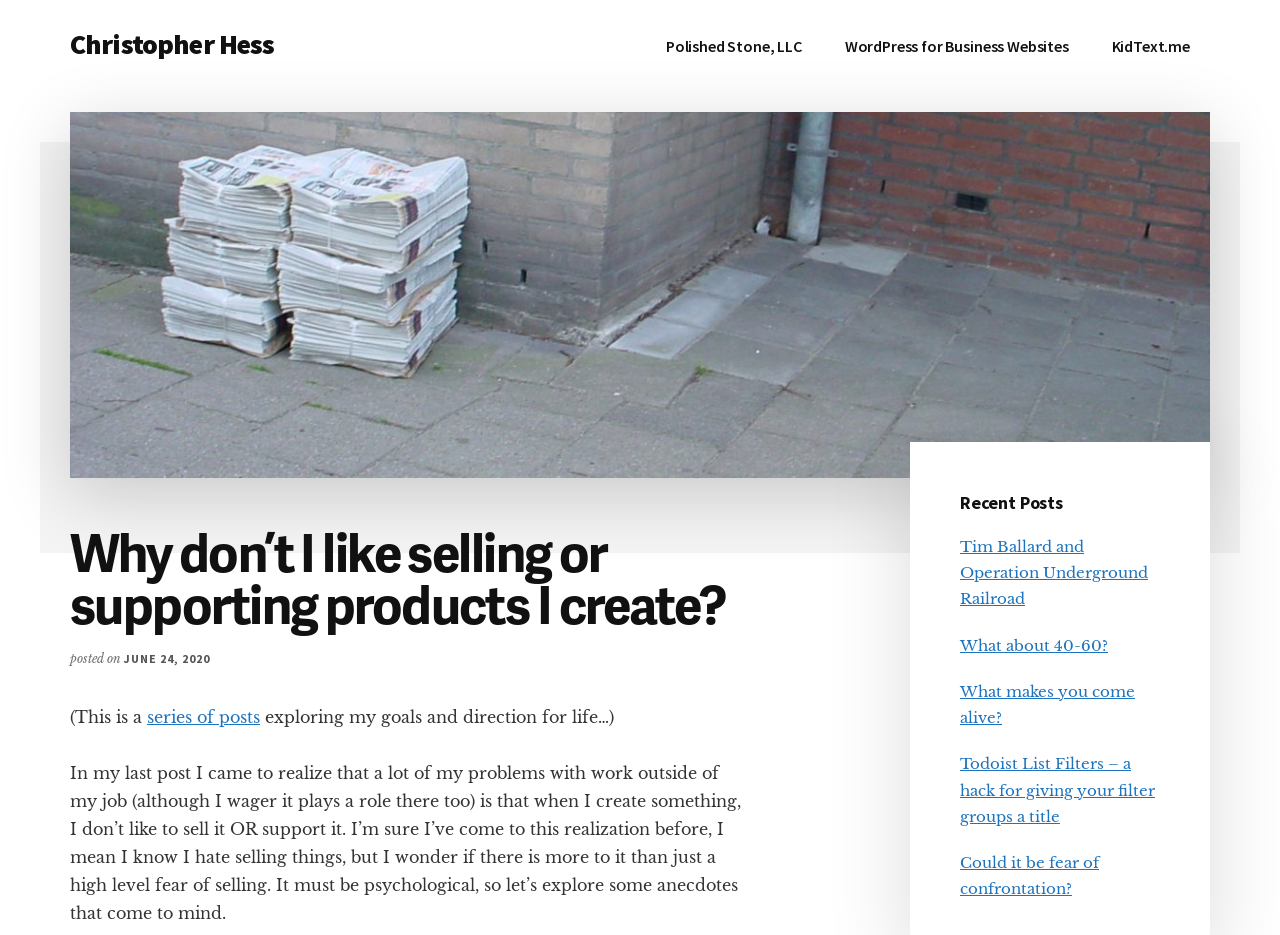Please determine the headline of the webpage and provide its content.

Why don’t I like selling or supporting products I create?